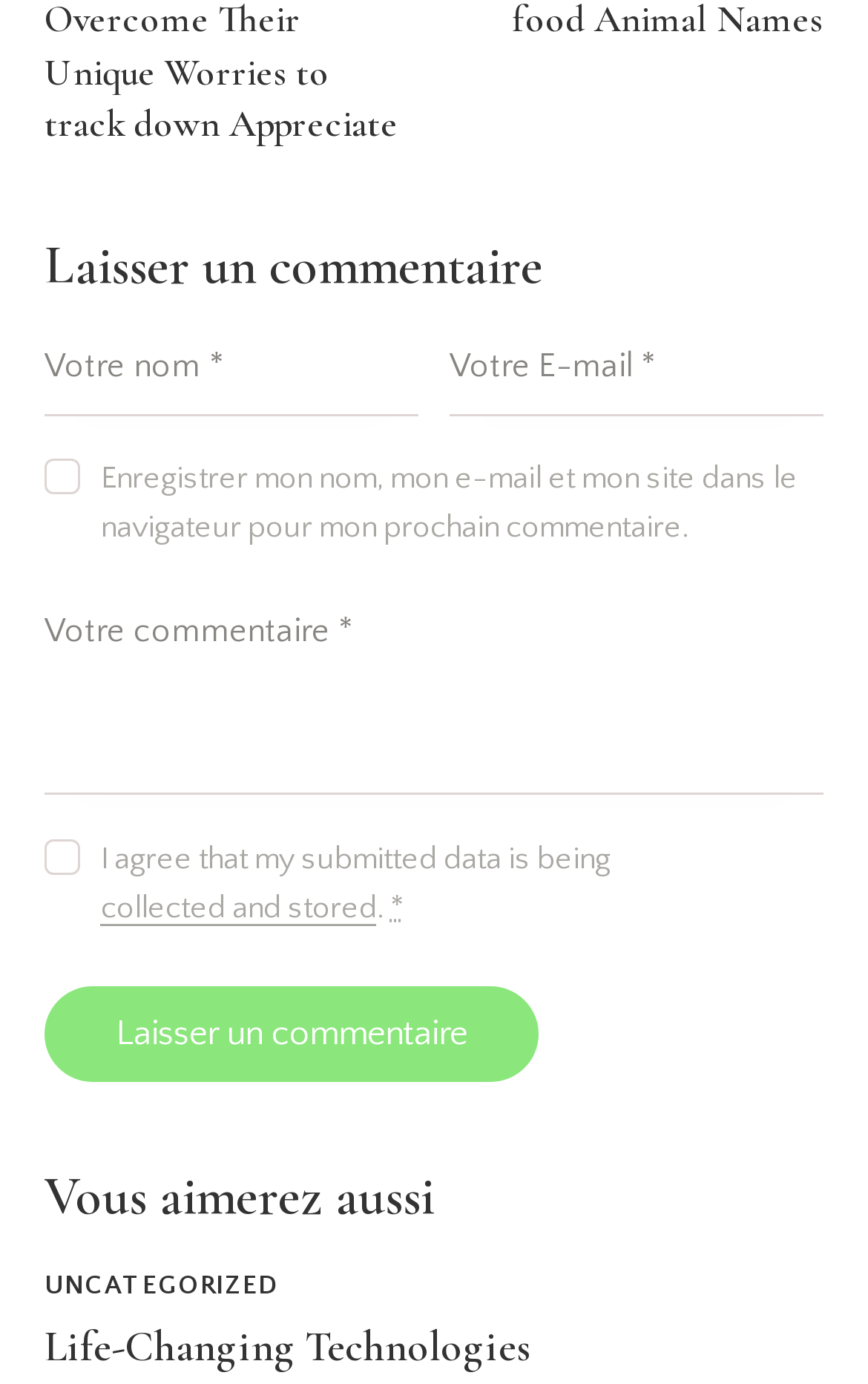Give a short answer to this question using one word or a phrase:
What is the purpose of the button at the bottom?

Leave a comment